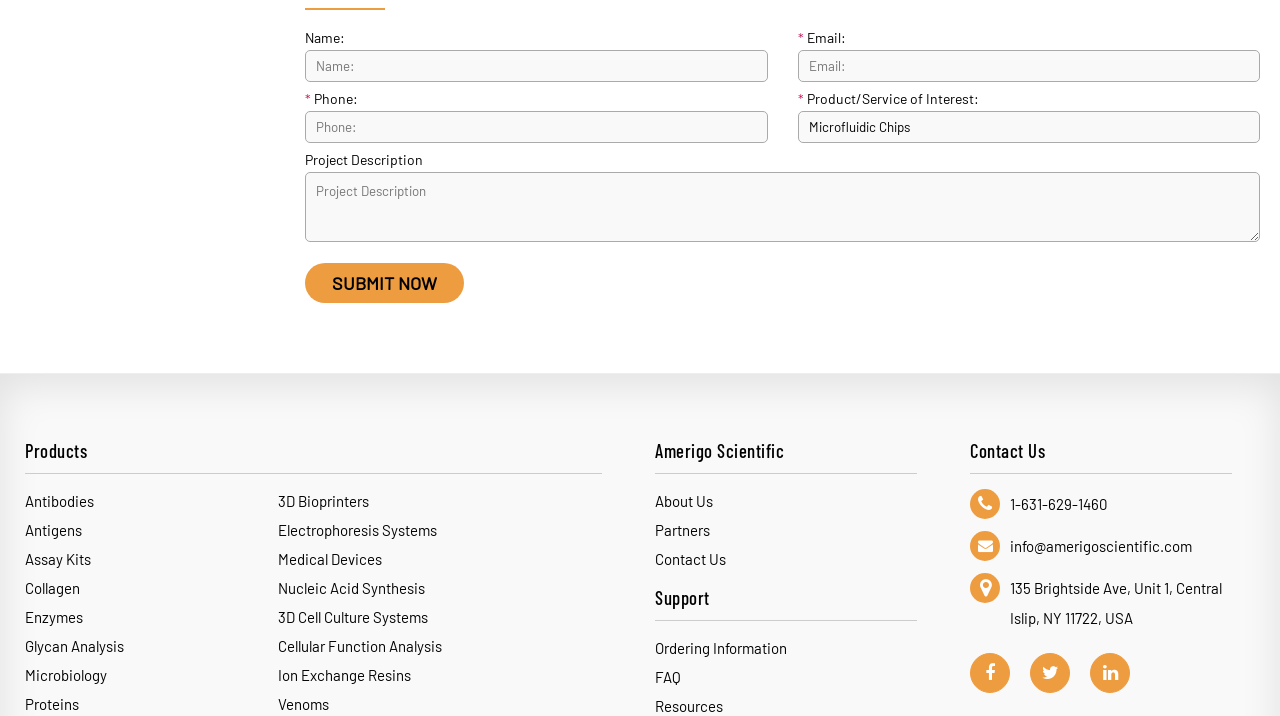Please answer the following question as detailed as possible based on the image: 
What is the phone number for contact?

I found the phone number '1-631-629-1460' on the bottom-right corner of the webpage, which is a static text element.